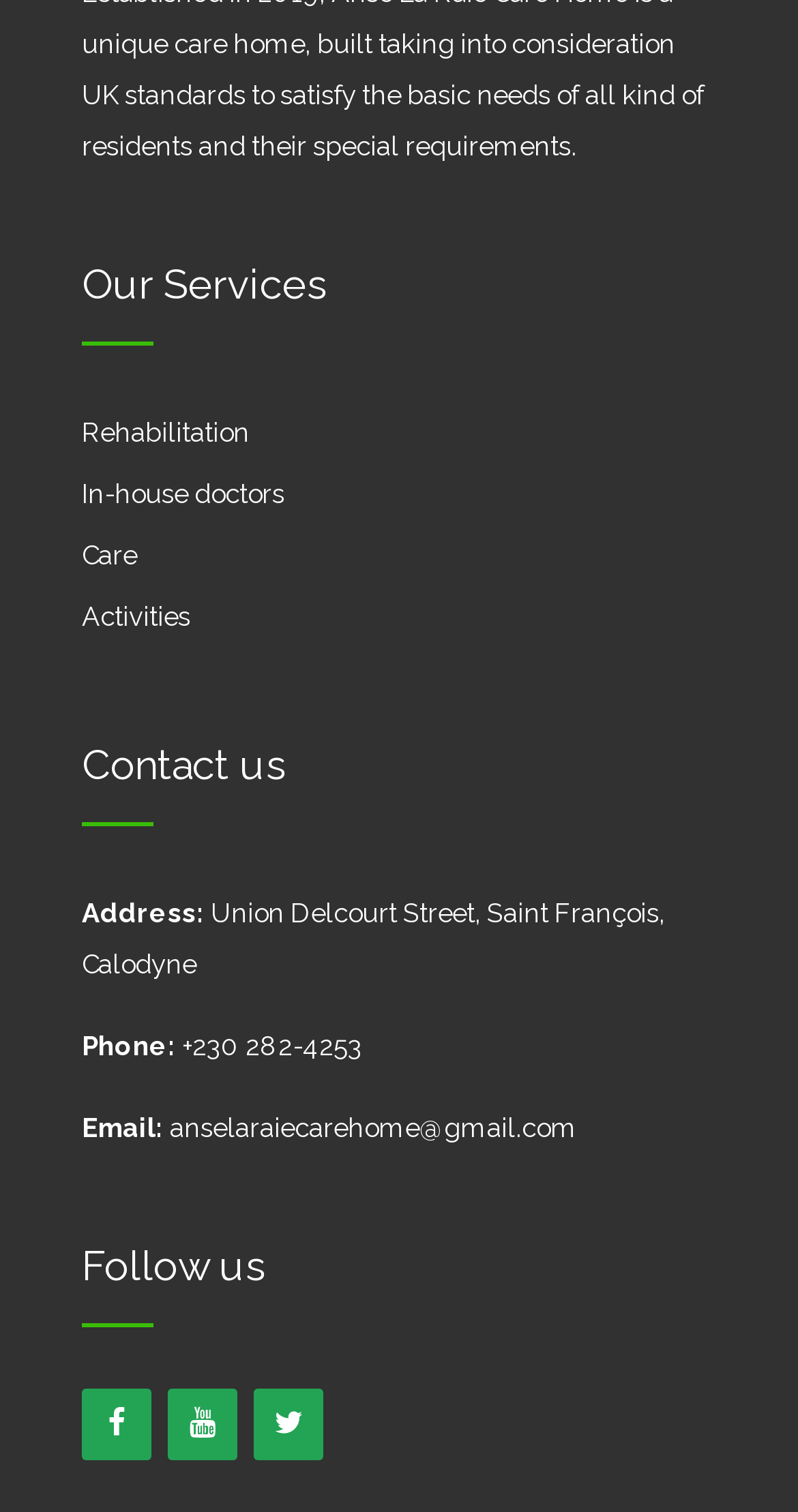Select the bounding box coordinates of the element I need to click to carry out the following instruction: "View Rehabilitation services".

[0.103, 0.276, 0.313, 0.296]